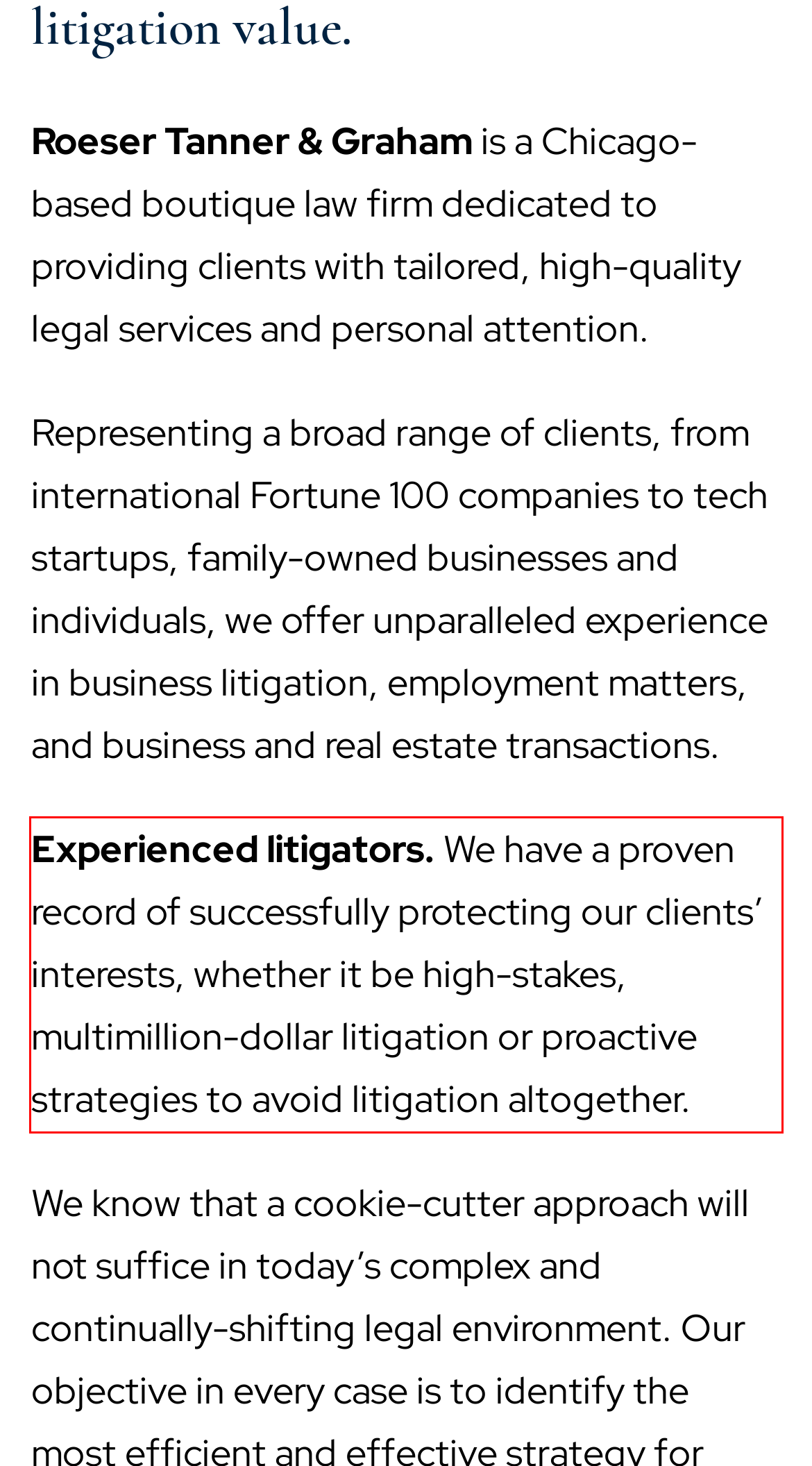Analyze the screenshot of the webpage that features a red bounding box and recognize the text content enclosed within this red bounding box.

Experienced litigators. We have a proven record of successfully protecting our clients’ interests, whether it be high-stakes, multimillion-dollar litigation or proactive strategies to avoid litigation altogether.